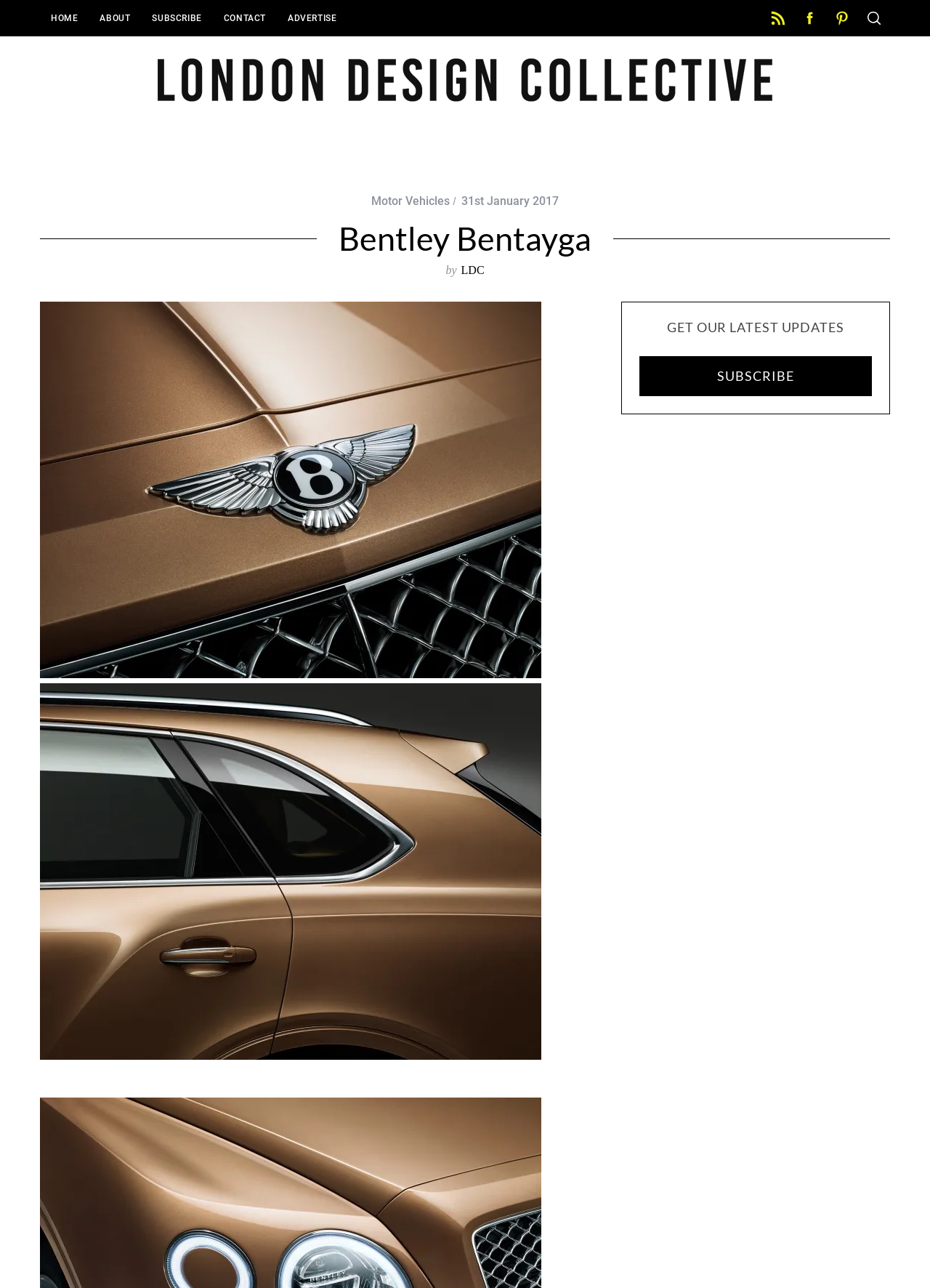Use a single word or phrase to answer the question:
How many images of the Bentley Bentayga are on the page?

2